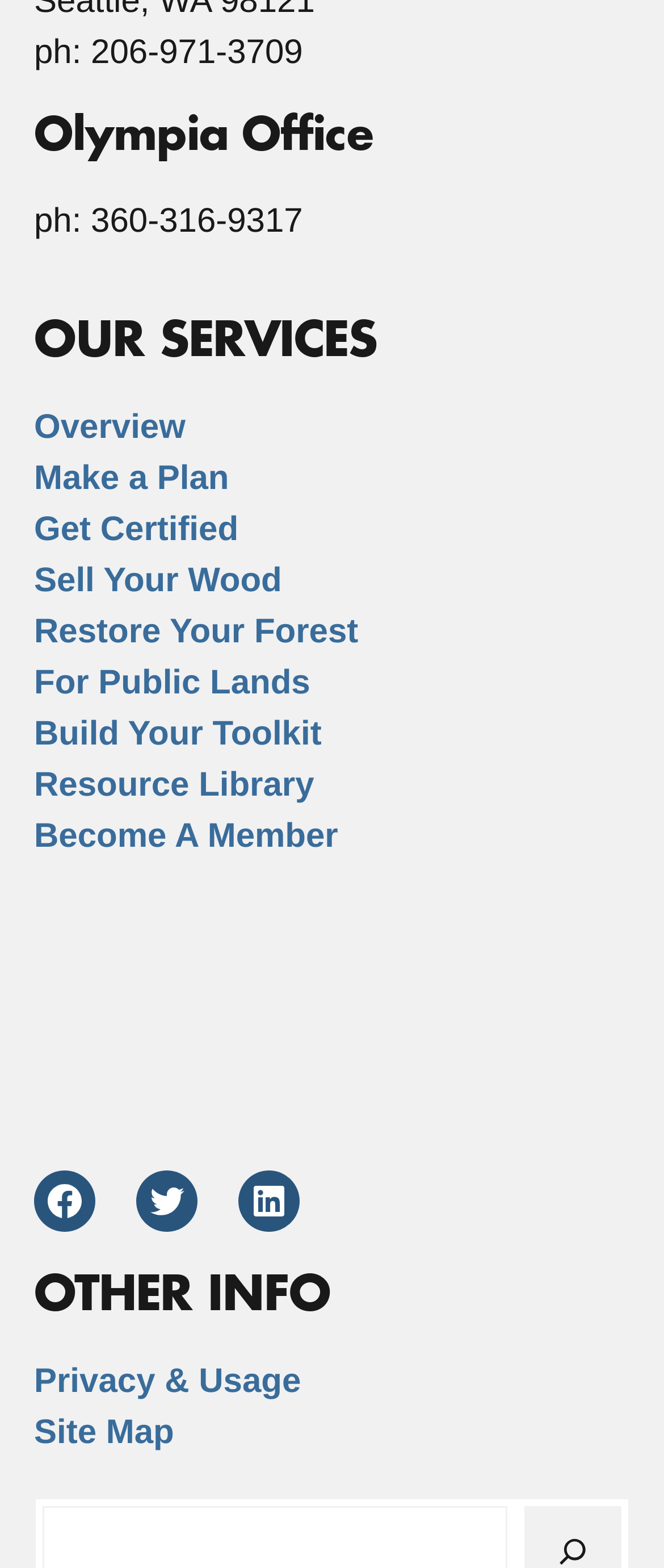Please identify the bounding box coordinates of the element's region that needs to be clicked to fulfill the following instruction: "Call Olympia Office". The bounding box coordinates should consist of four float numbers between 0 and 1, i.e., [left, top, right, bottom].

[0.051, 0.072, 0.949, 0.103]